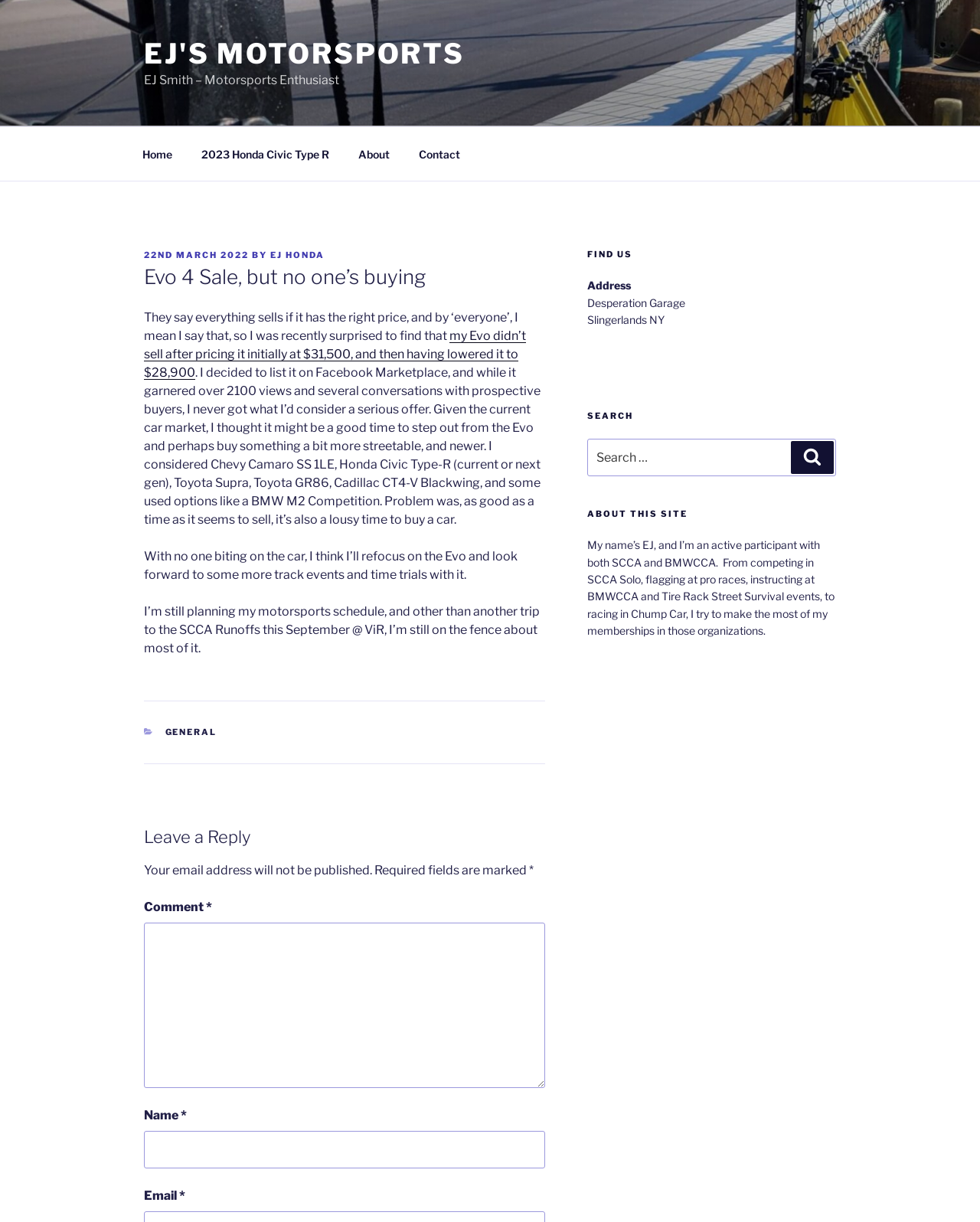Elaborate on the webpage's design and content in a detailed caption.

This webpage is about EJ's Motorsports, a blog written by EJ, a motorsports enthusiast. At the top, there is a navigation menu with links to "Home", "2023 Honda Civic Type R", "About", and "Contact". Below the navigation menu, there is an article with a heading "Evo 4 Sale, but no one’s buying". The article discusses the author's experience trying to sell their Evo car, but not receiving any serious offers despite listing it on Facebook Marketplace. The author considers buying a new car, but decides to refocus on the Evo and participate in more track events and time trials.

On the right side of the page, there is a blog sidebar with a heading "FIND US" that lists the author's address. Below that, there is a "SEARCH" section with a search box and a button. Further down, there is an "ABOUT THIS SITE" section that provides a brief introduction to the author and their involvement in motorsports.

At the bottom of the page, there is a footer section with a "CATEGORIES" link and a "Leave a Reply" section where visitors can leave comments. The comment section includes fields for name, email, and comment, with a required field indicator.